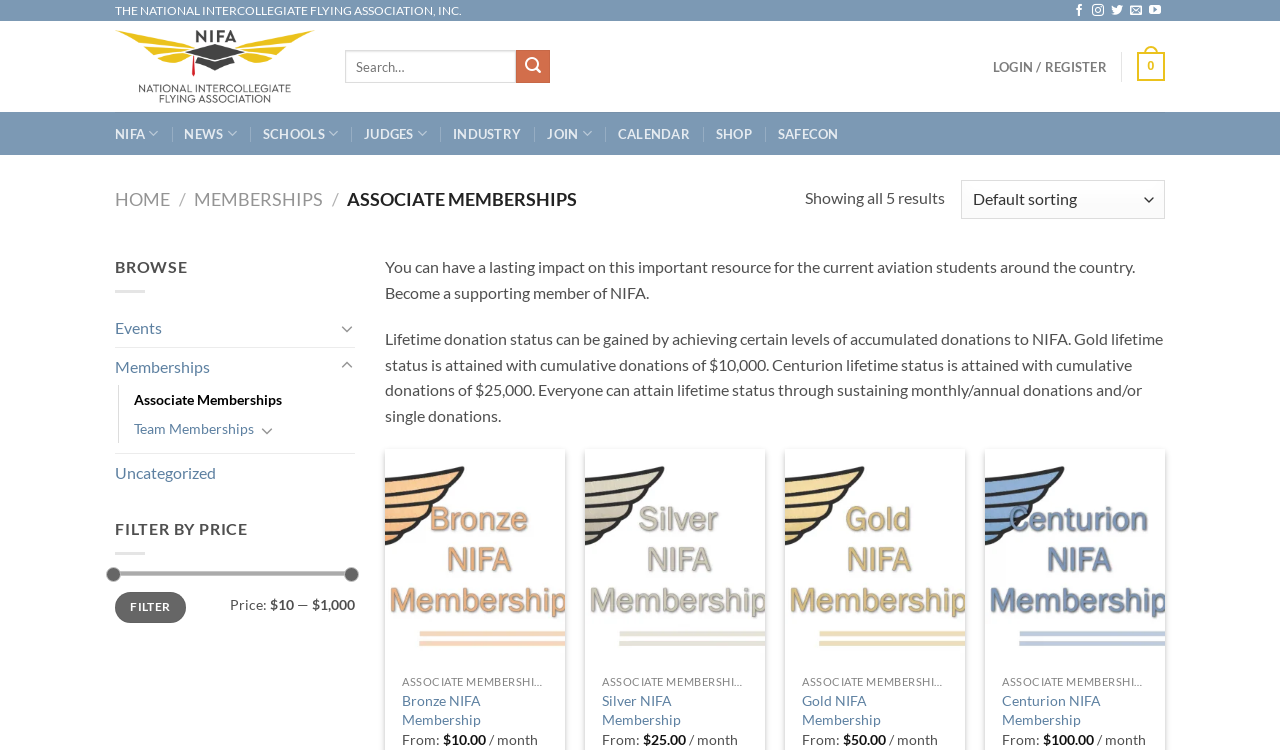Given the webpage screenshot and the description, determine the bounding box coordinates (top-left x, top-left y, bottom-right x, bottom-right y) that define the location of the UI element matching this description: Quick View

[0.301, 0.888, 0.442, 0.934]